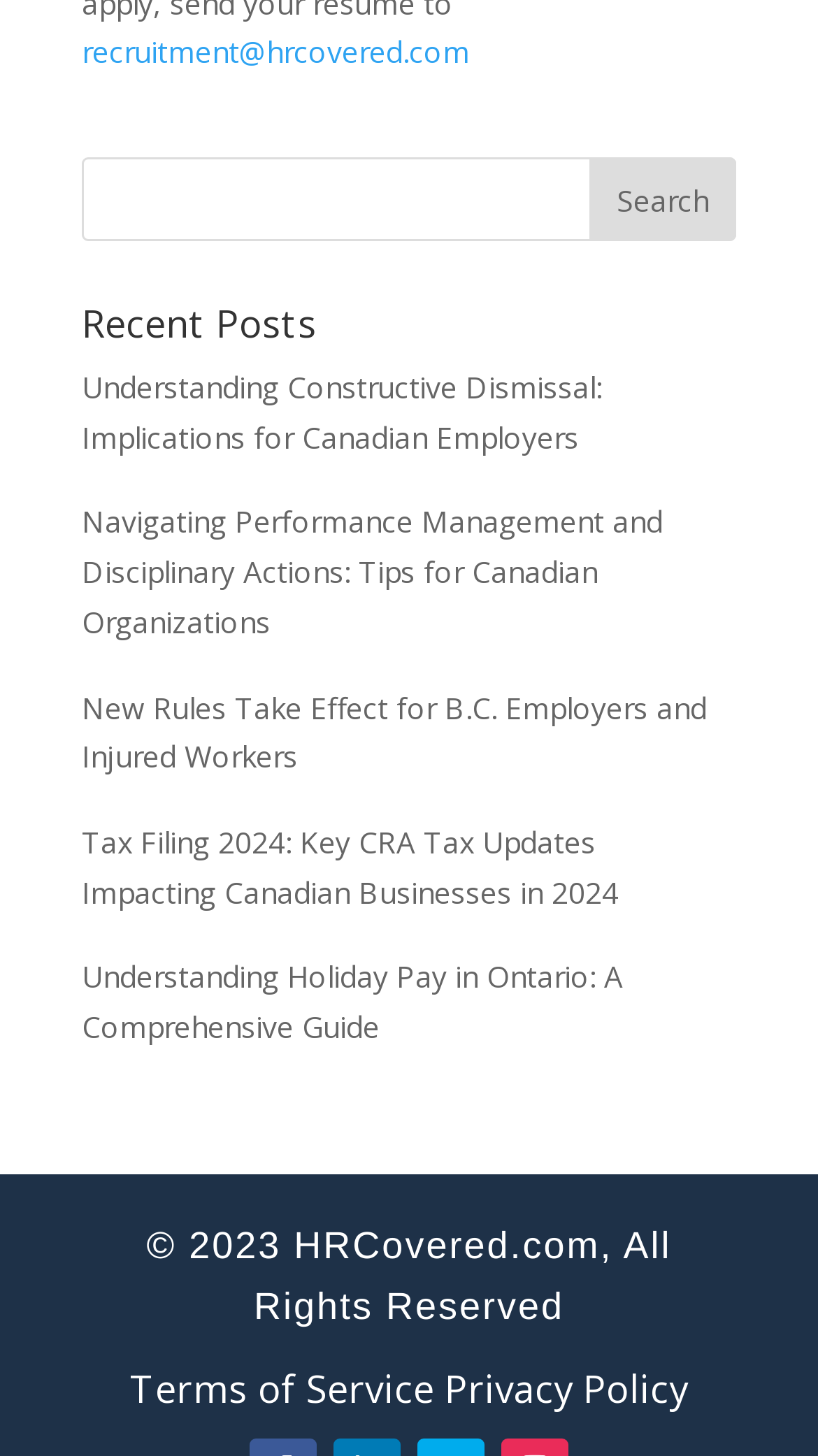What is the title of the first article in the Recent Posts section?
Based on the visual content, answer with a single word or a brief phrase.

Understanding Constructive Dismissal: Implications for Canadian Employers